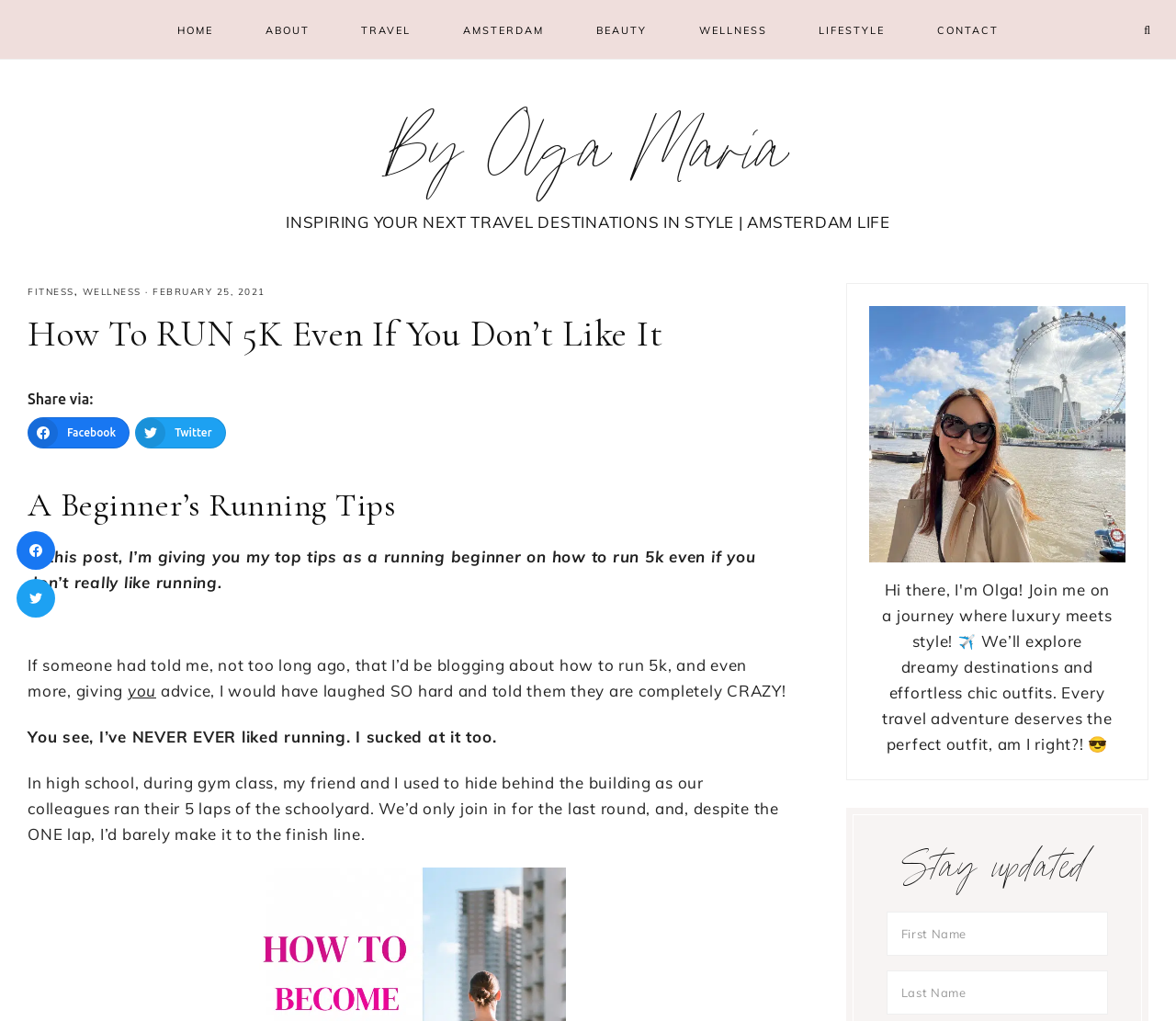Pinpoint the bounding box coordinates of the element you need to click to execute the following instruction: "Click on the 'Facebook' share link". The bounding box should be represented by four float numbers between 0 and 1, in the format [left, top, right, bottom].

[0.023, 0.409, 0.11, 0.439]